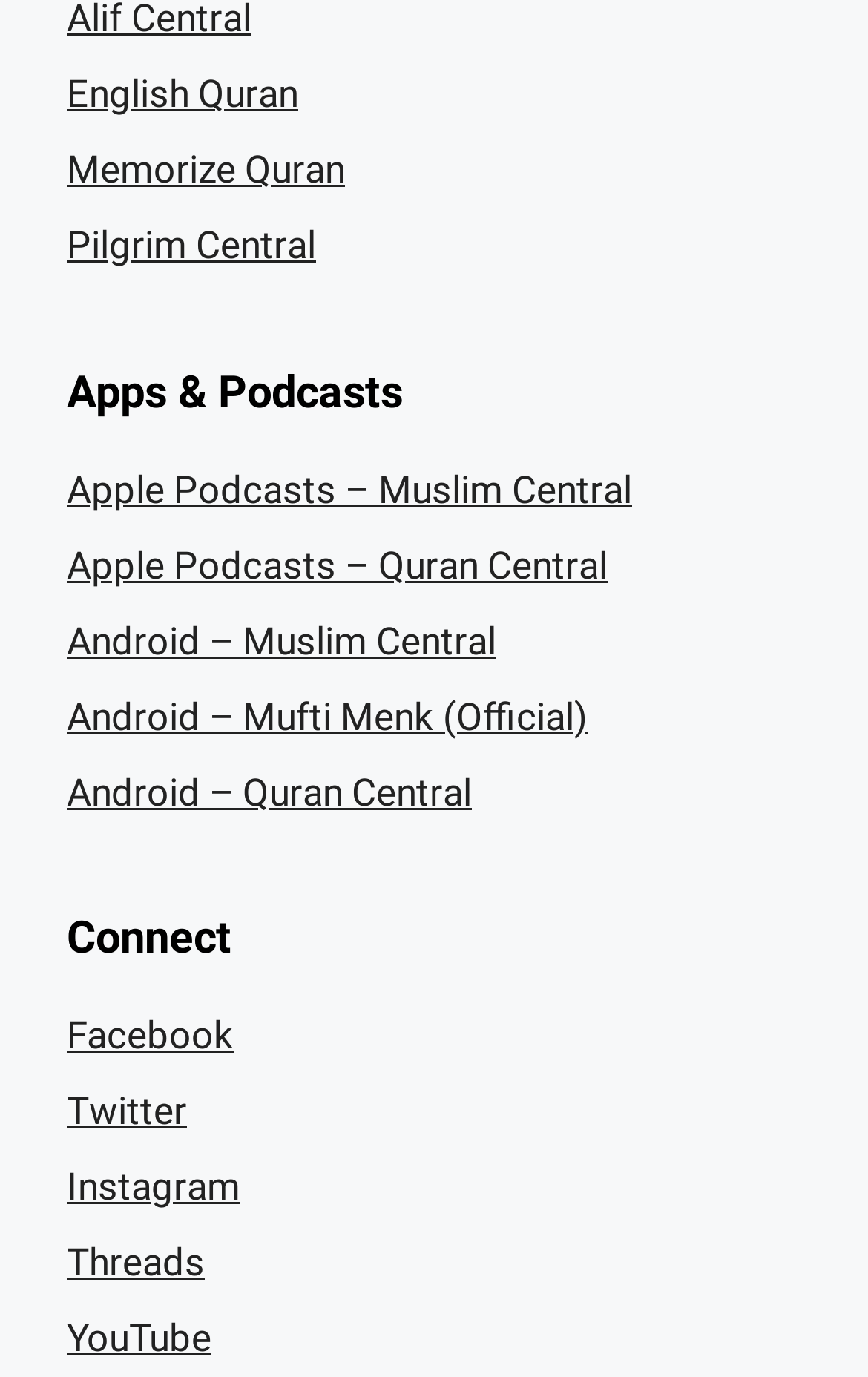Determine the bounding box coordinates of the clickable element to achieve the following action: 'Open Muslim Central on Apple Podcasts'. Provide the coordinates as four float values between 0 and 1, formatted as [left, top, right, bottom].

[0.077, 0.339, 0.728, 0.371]